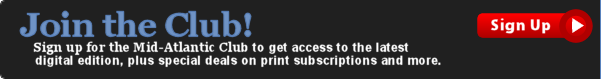Please answer the following question using a single word or phrase: 
What is the purpose of the 'Join the Club!' text?

to engage potential members